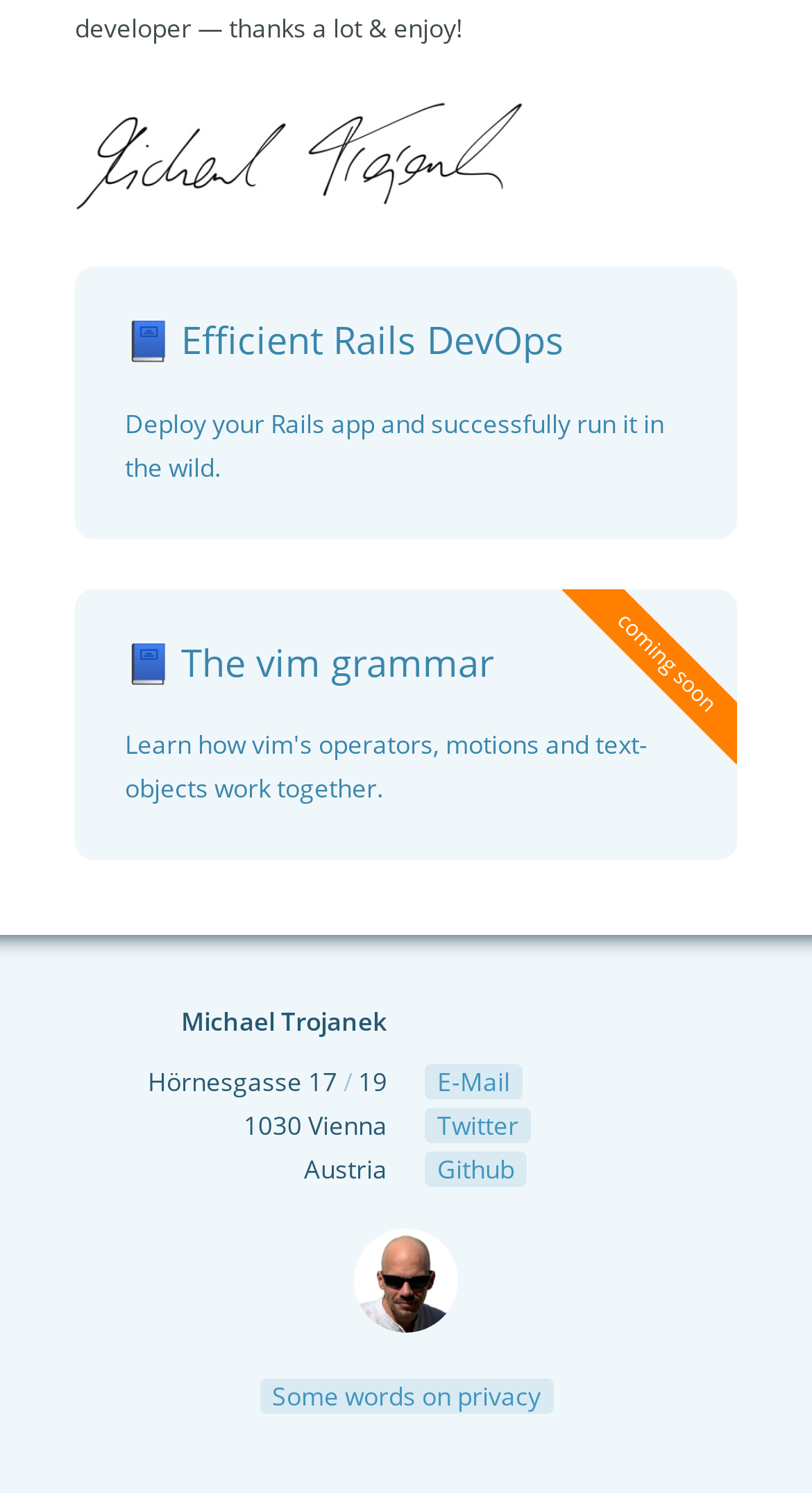Provide a short, one-word or phrase answer to the question below:
What is the author's name?

Michael Trojanek